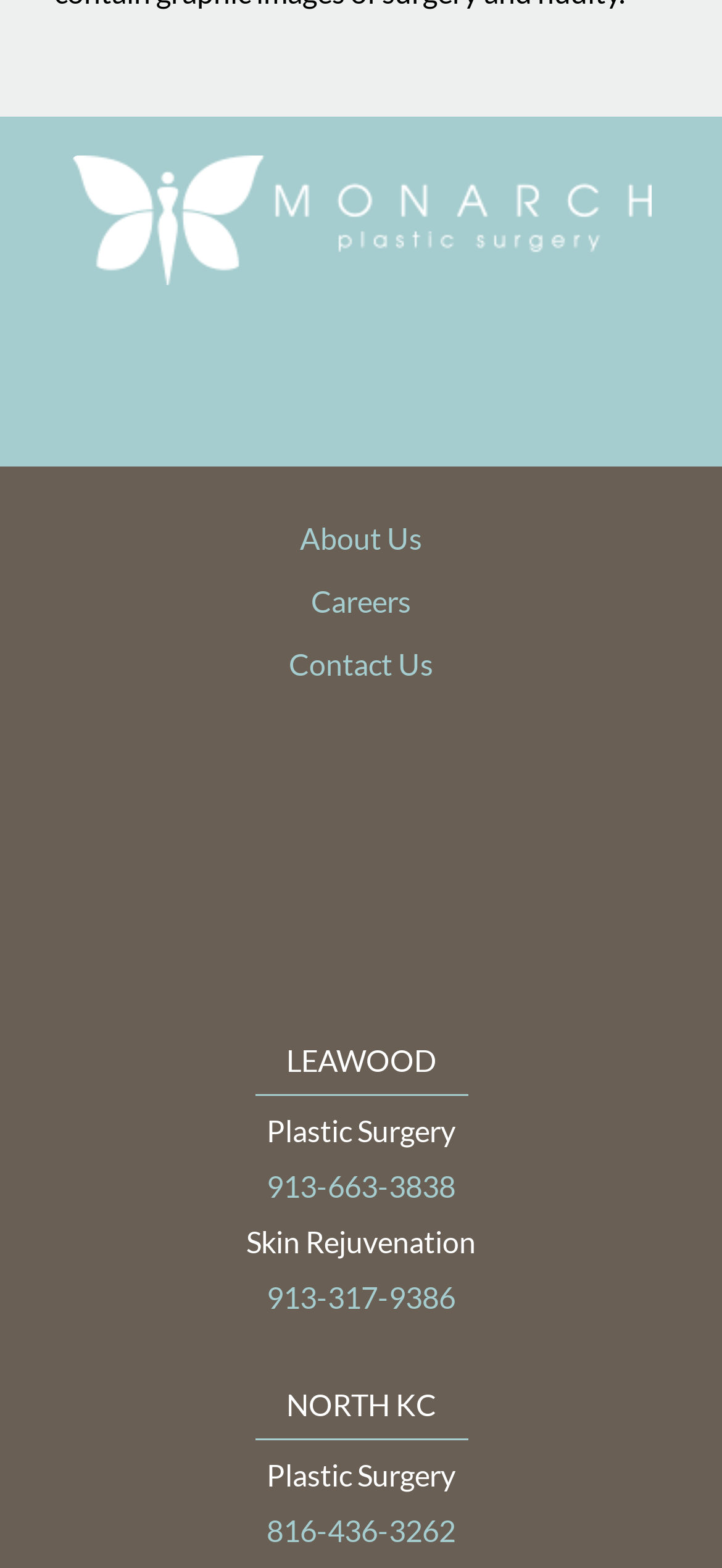Answer the following inquiry with a single word or phrase:
What is the link text above the '913-663-3838' phone number?

About Us